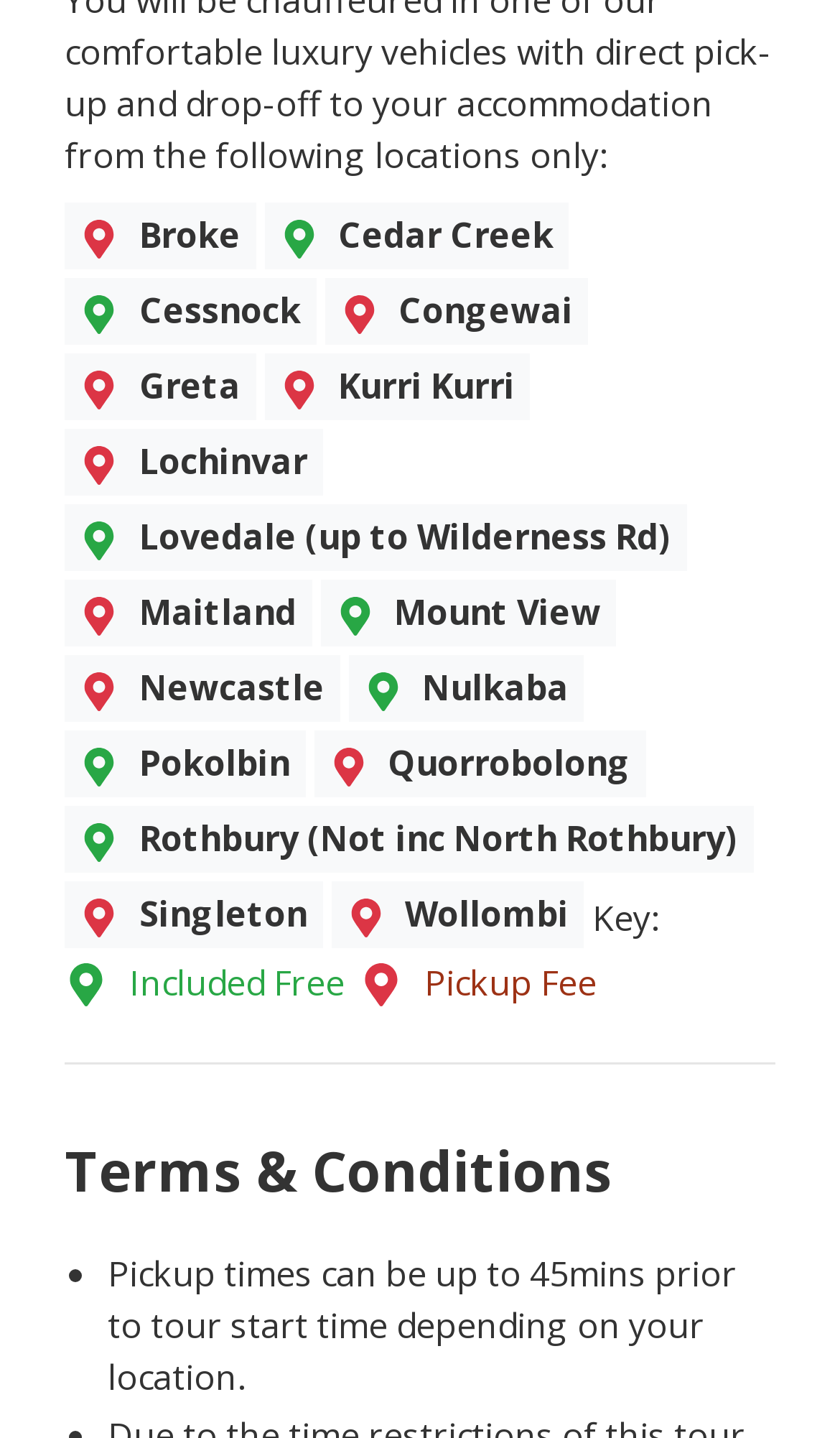Analyze the image and answer the question with as much detail as possible: 
What is the first location listed?

The first location listed is 'Broke' which is a link element located at the top left of the webpage with a bounding box of [0.095, 0.148, 0.286, 0.179].